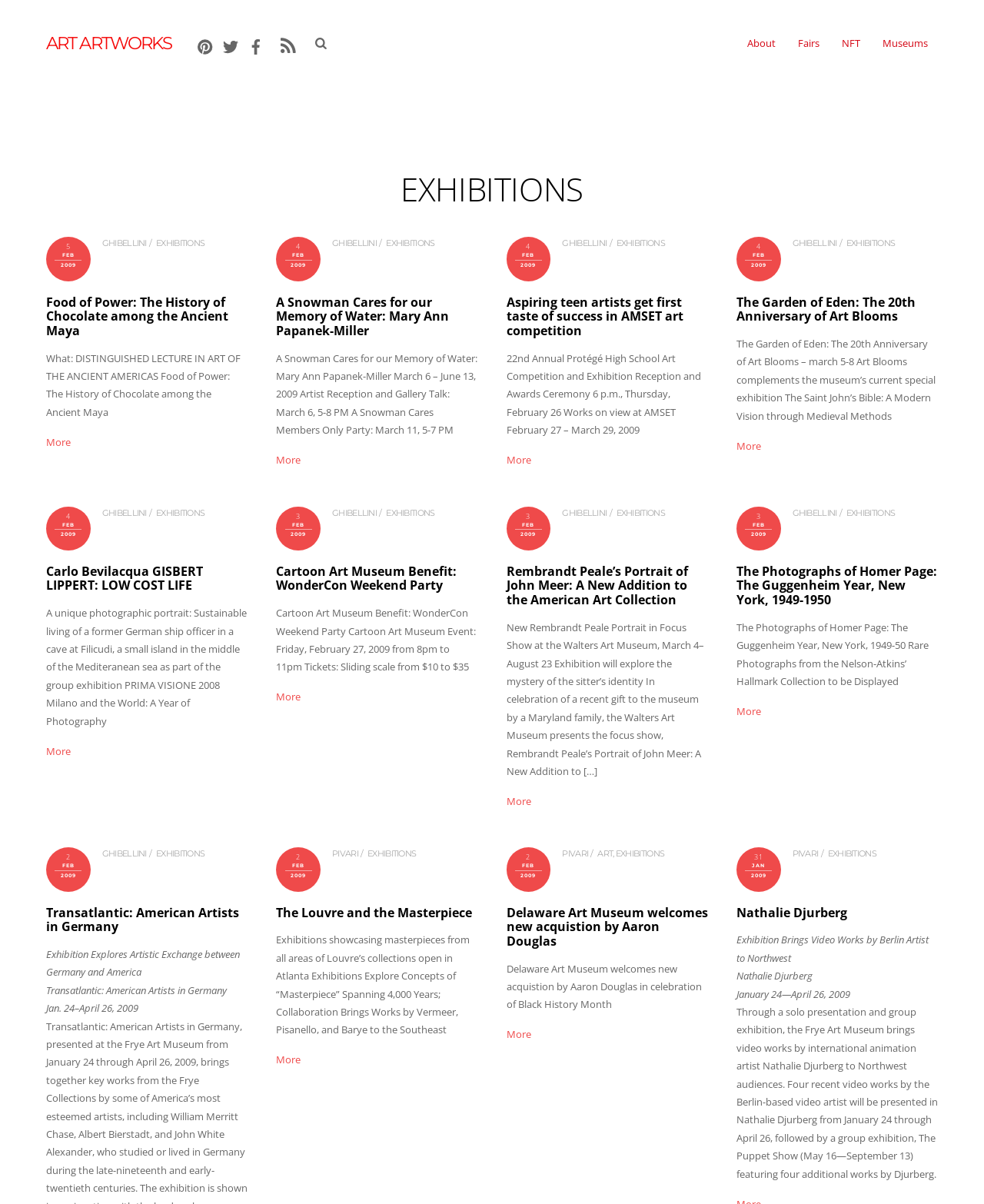How many social media links are present?
Using the information from the image, give a concise answer in one word or a short phrase.

3